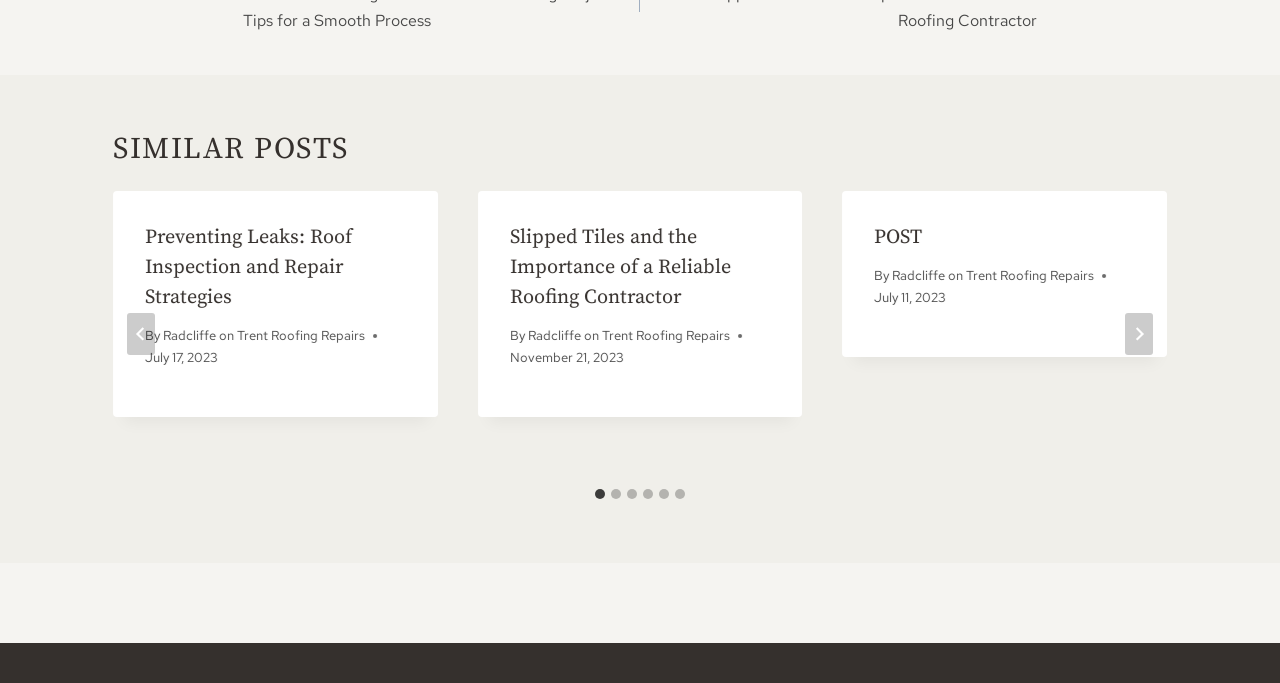Please find and report the bounding box coordinates of the element to click in order to perform the following action: "Read the 'ANGER MANAGEMENT' category". The coordinates should be expressed as four float numbers between 0 and 1, in the format [left, top, right, bottom].

None